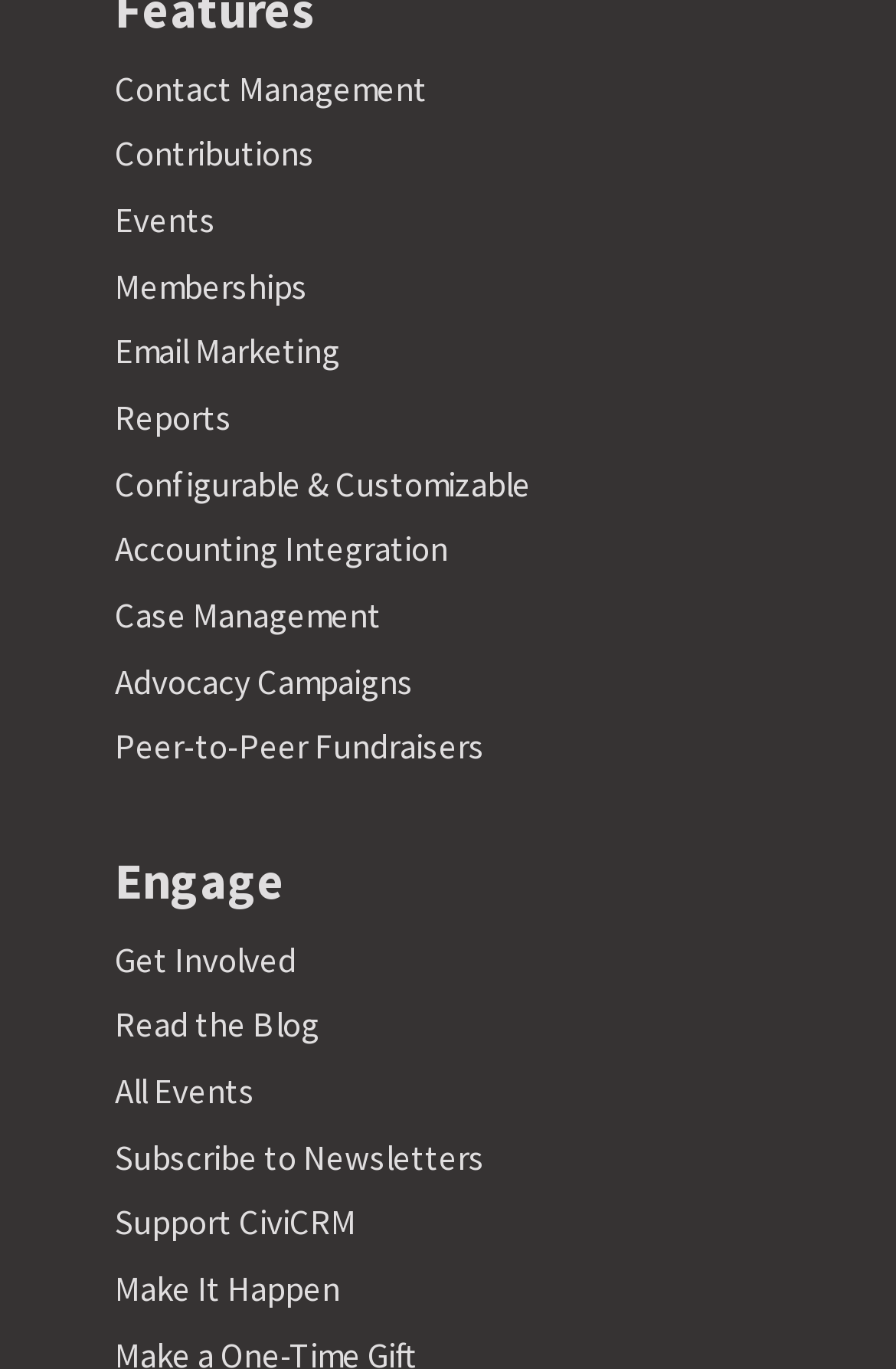Please identify the bounding box coordinates of the region to click in order to complete the task: "View contact management". The coordinates must be four float numbers between 0 and 1, specified as [left, top, right, bottom].

[0.128, 0.048, 0.477, 0.08]